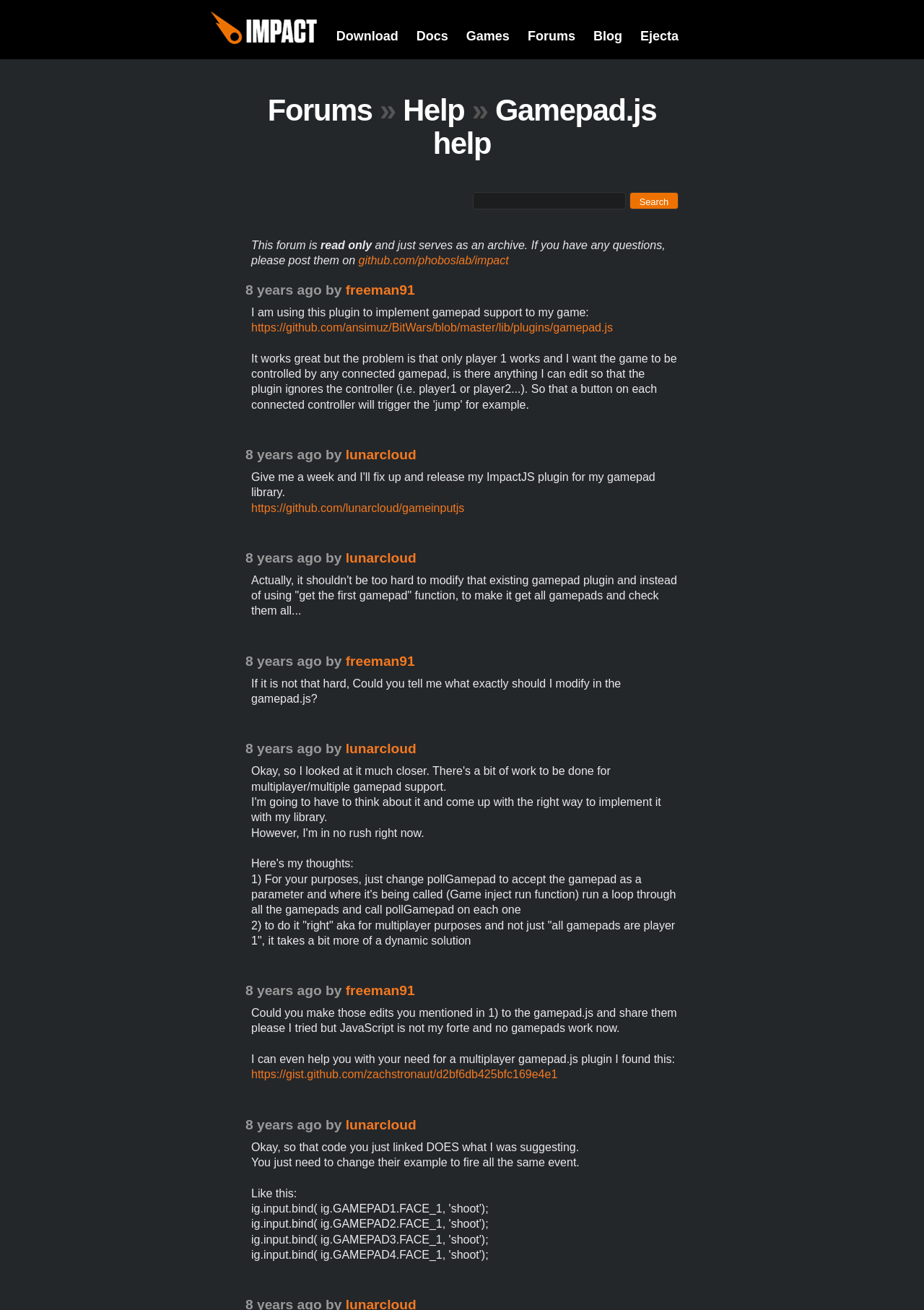Articulate a detailed summary of the webpage's content and design.

The webpage is a forum discussion page titled "Gamepad.js help" on the Impact Forums website. At the top, there is a navigation bar with links to "Impact", "Download", "Docs", "Games", "Forums", "Blog", and "Ejecta". Below the navigation bar, there is a heading that indicates the current forum thread, "Forums » Help » Gamepad.js help".

On the left side of the page, there is a search bar with a "Search" button. Below the search bar, there is a notice that the forum is read-only and serves as an archive, with a link to a GitHub page for posting questions.

The main content of the page is a series of posts and replies from users, including freeman91 and lunarcloud, discussing the implementation of gamepad support in a game using the Gamepad.js plugin. Each post has a heading with the user's name and the date and time of the post. The posts contain text, links, and code snippets related to the discussion.

There are a total of 7 posts and replies on the page, with the most recent post at the bottom. The posts are arranged in a linear fashion, with each post below the previous one. The text and links within each post are arranged in a readable format, with clear headings and paragraphs.